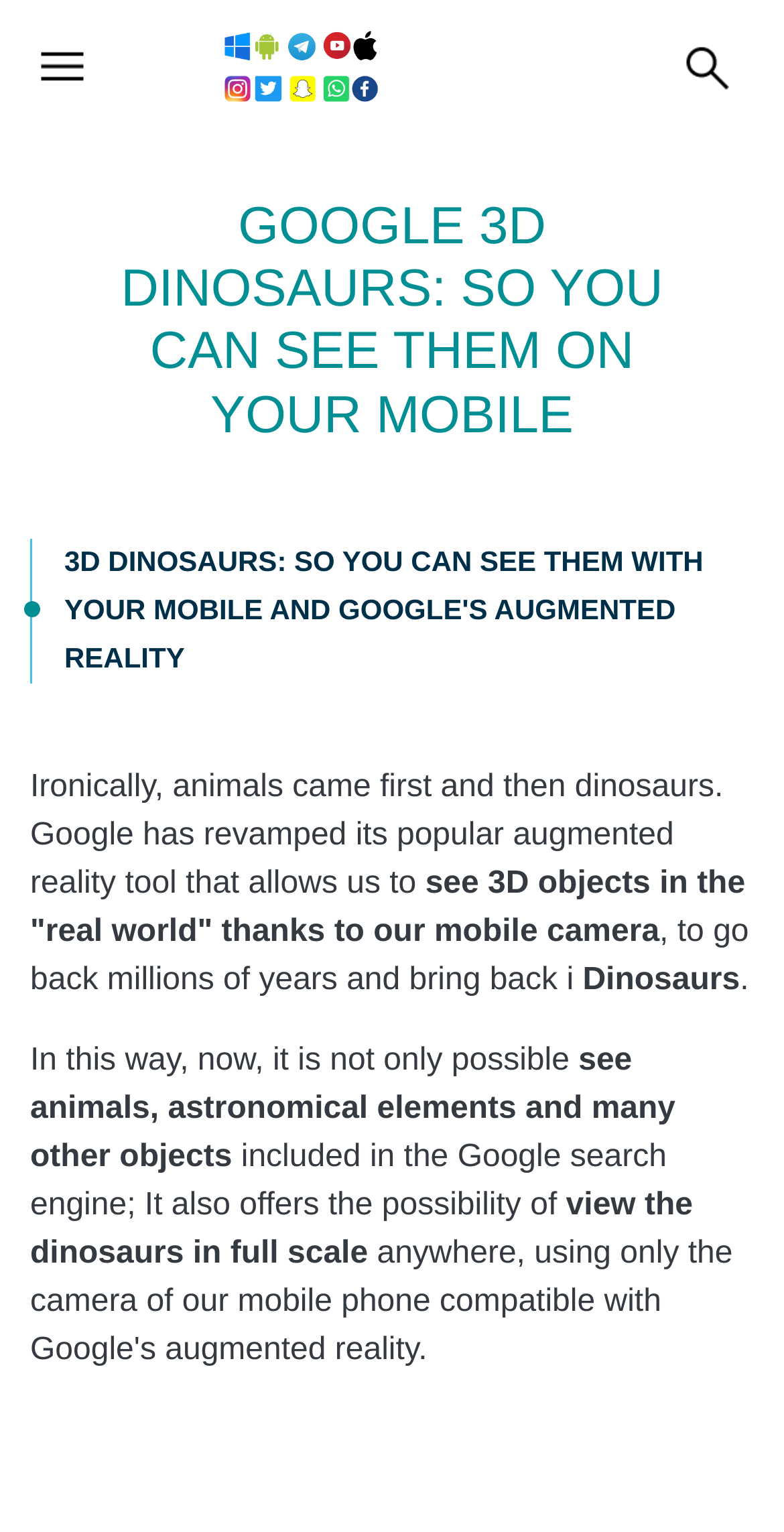Provide a one-word or one-phrase answer to the question:
What other objects can users see with Google's augmented reality tool?

Animals, astronomical elements